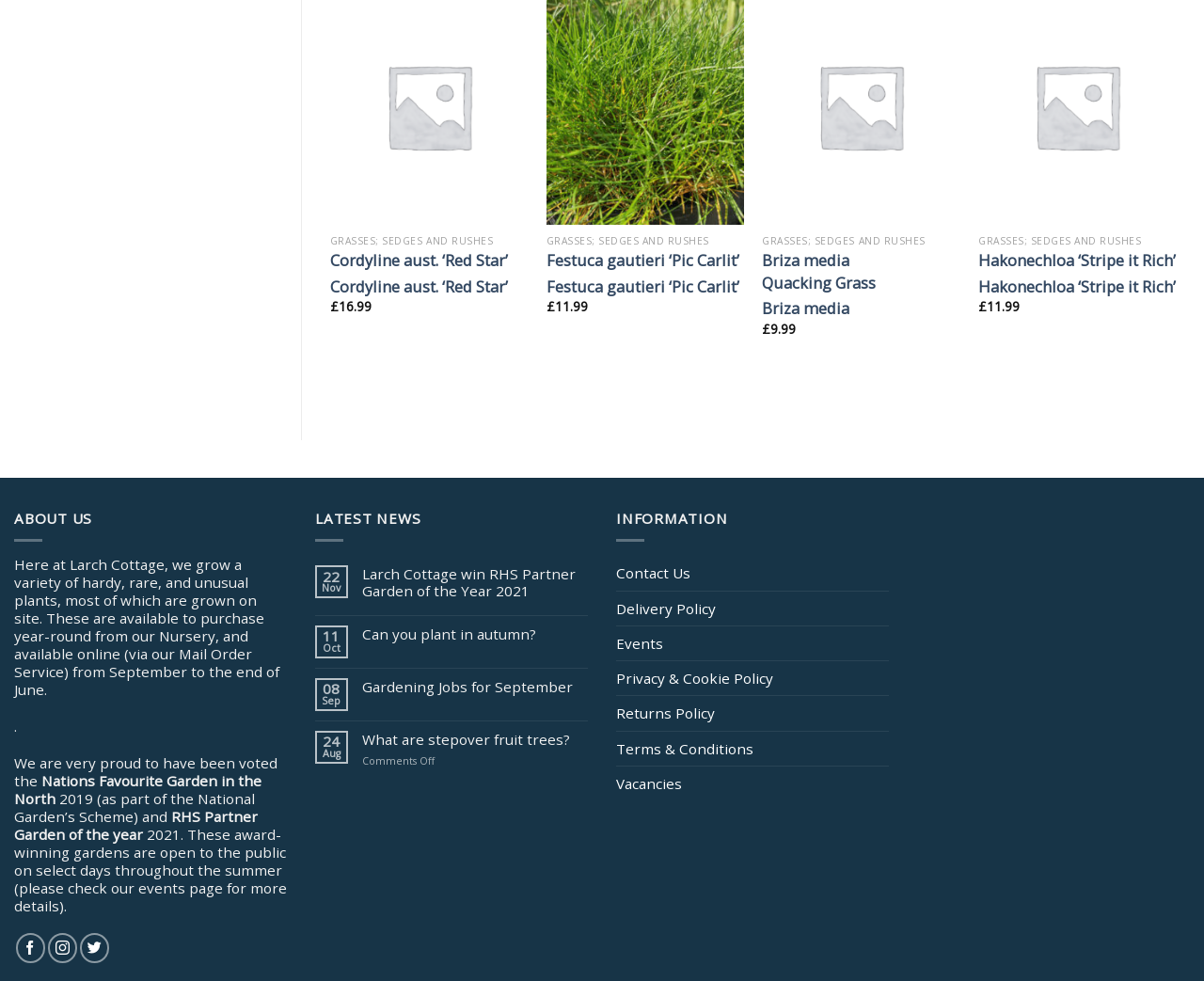Provide the bounding box coordinates of the area you need to click to execute the following instruction: "Read about Larch Cottage win RHS Partner Garden of the Year 2021".

[0.301, 0.576, 0.488, 0.611]